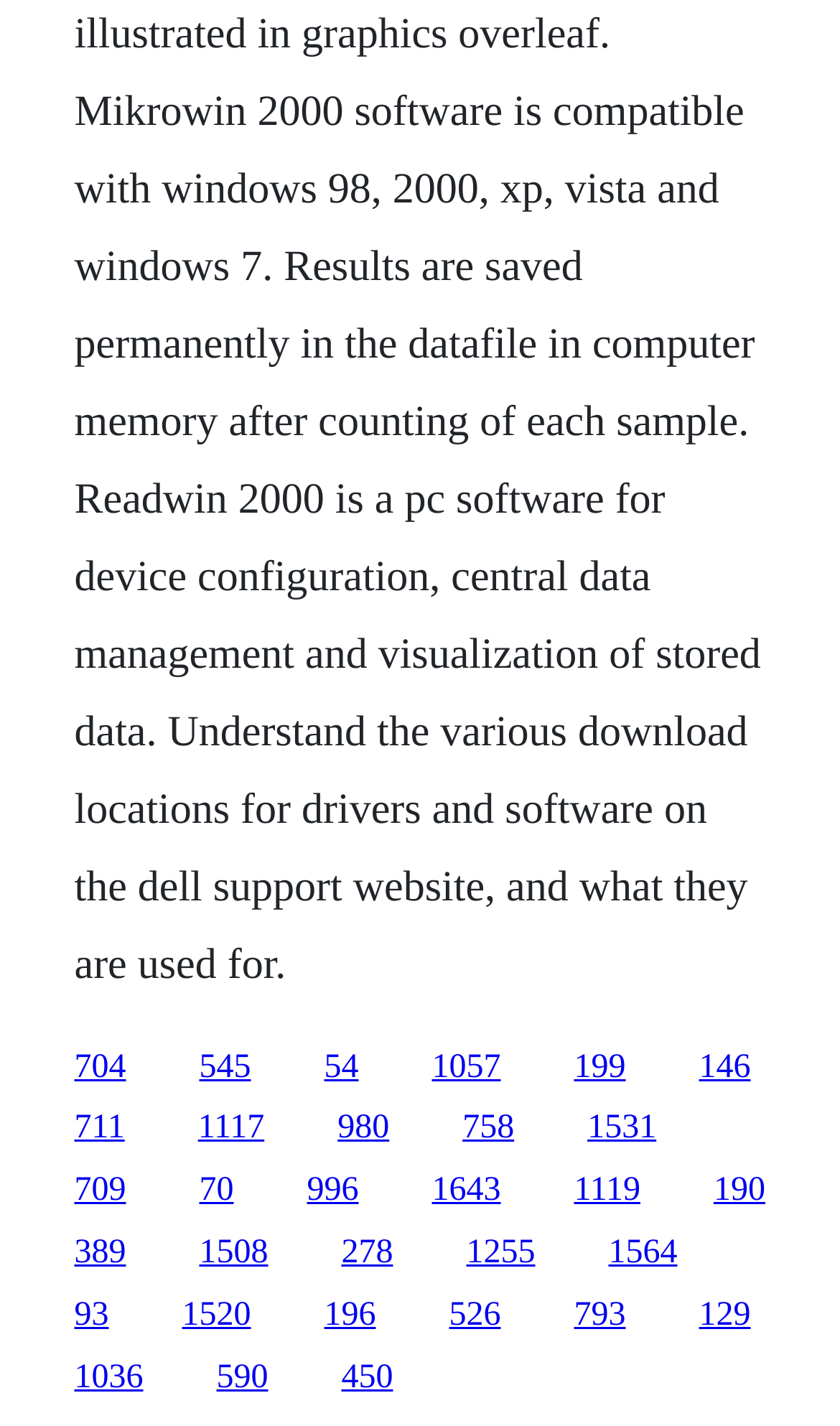Locate the bounding box coordinates of the element that should be clicked to fulfill the instruction: "go to the fifteenth link".

[0.724, 0.866, 0.806, 0.891]